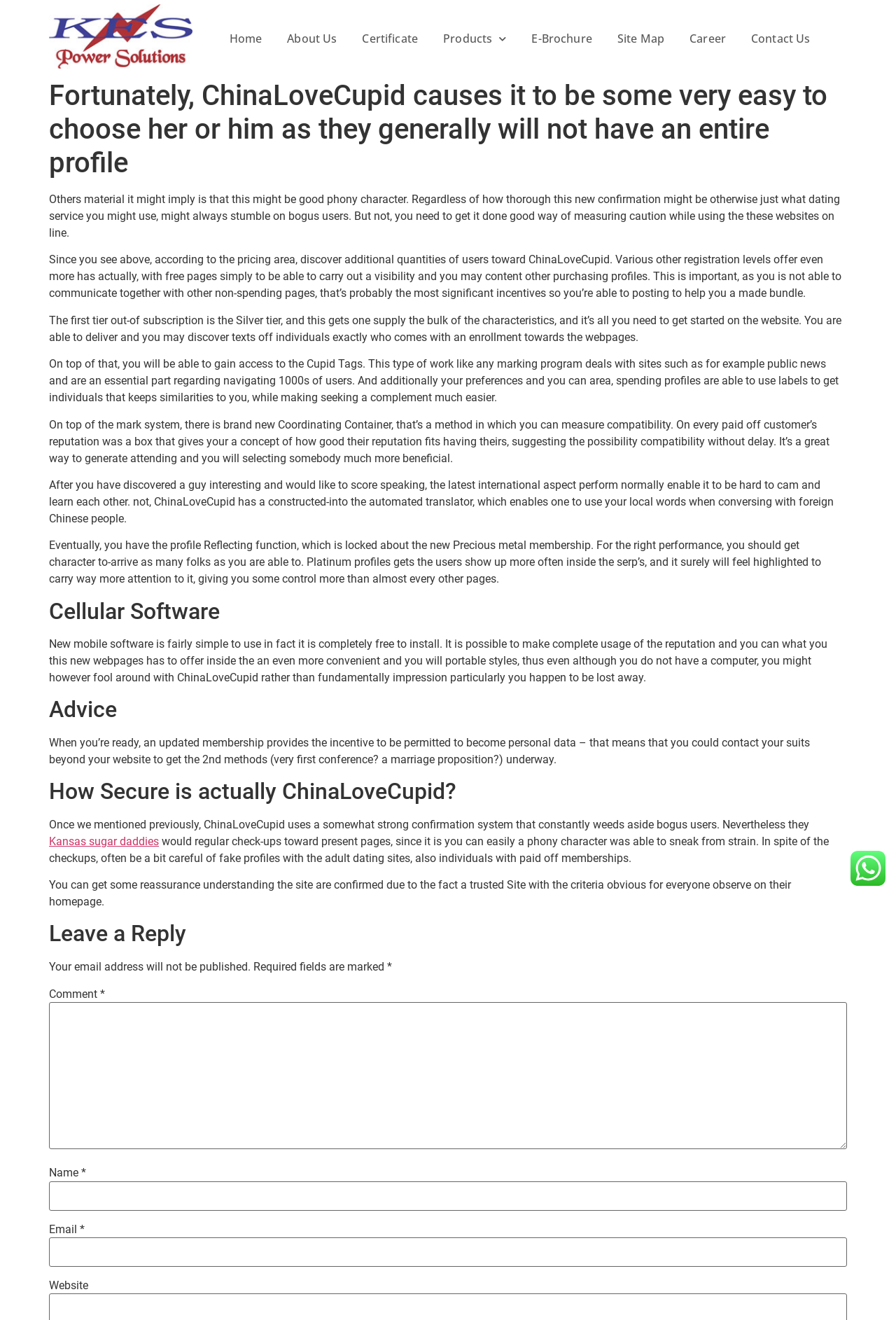Generate a thorough explanation of the webpage's elements.

This webpage appears to be a review or informational page about ChinaLoveCupid, a dating service. At the top of the page, there is a logo and a navigation menu with links to various sections of the website, including Home, About Us, Certificate, Products, E-Brochure, Site Map, Career, and Contact Us.

Below the navigation menu, there is a heading that reads "Fortunately, ChinaLoveCupid causes it to be some very easy to choose her or him as they generally will not have an entire profile." This heading is followed by several paragraphs of text that discuss the features and benefits of using ChinaLoveCupid, including the ability to access additional user profiles, communicate with other users, and use features like Cupid Tags and the Matching Container to find compatible matches.

The text also mentions the automated translator feature, which allows users to communicate with foreign Chinese users in their native language. Additionally, there is a section that discusses the mobile app, which is free to download and allows users to access the website's features on-the-go.

Further down the page, there are sections titled "Advice" and "How Secure is ChinaLoveCupid?", which provide tips and information about using the website safely and securely. There is also a section that allows users to leave a reply or comment, with fields for entering a name, email, and comment.

On the right side of the page, there is an image, but its contents are not described. Overall, the page appears to be a comprehensive review or informational page about ChinaLoveCupid, with a focus on its features, benefits, and security.